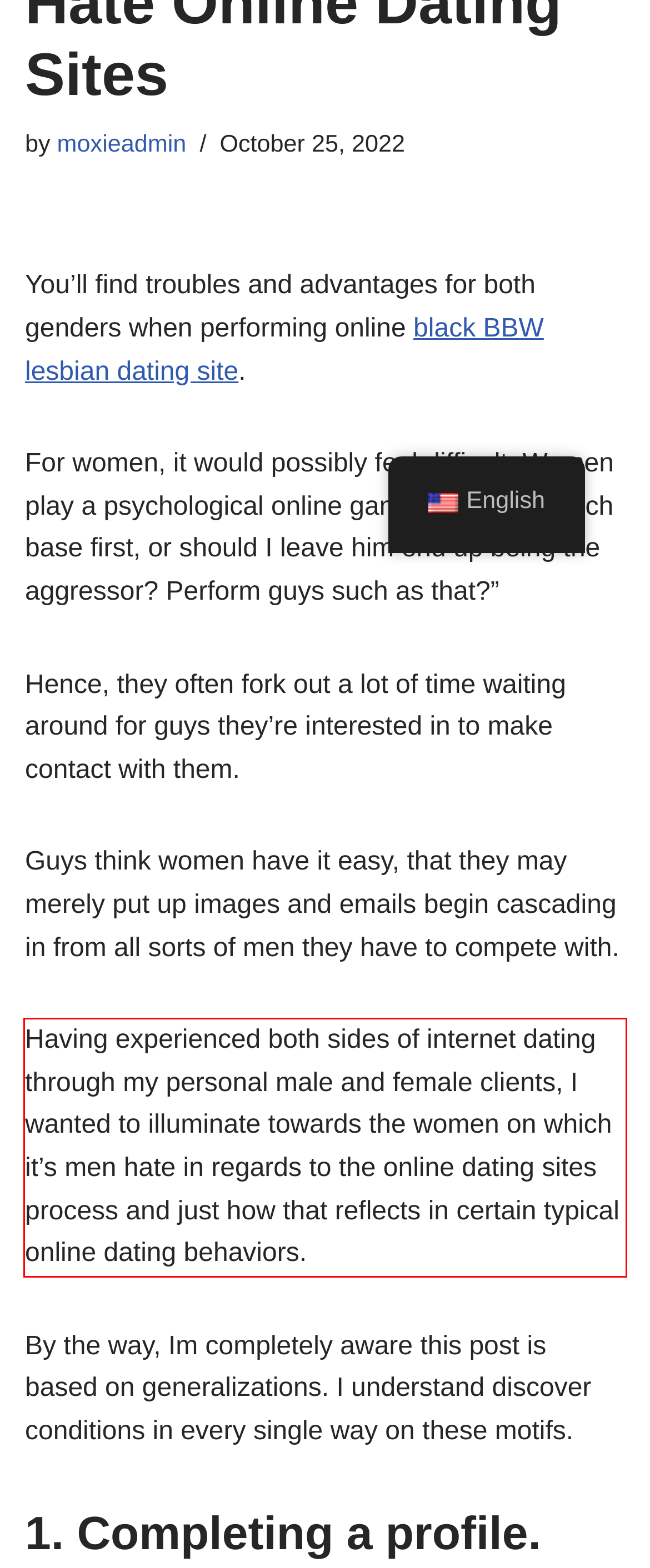Using the provided screenshot of a webpage, recognize and generate the text found within the red rectangle bounding box.

Having experienced both sides of internet dating through my personal male and female clients, I wanted to illuminate towards the women on which it’s men hate in regards to the online dating sites process and just how that reflects in certain typical online dating behaviors.